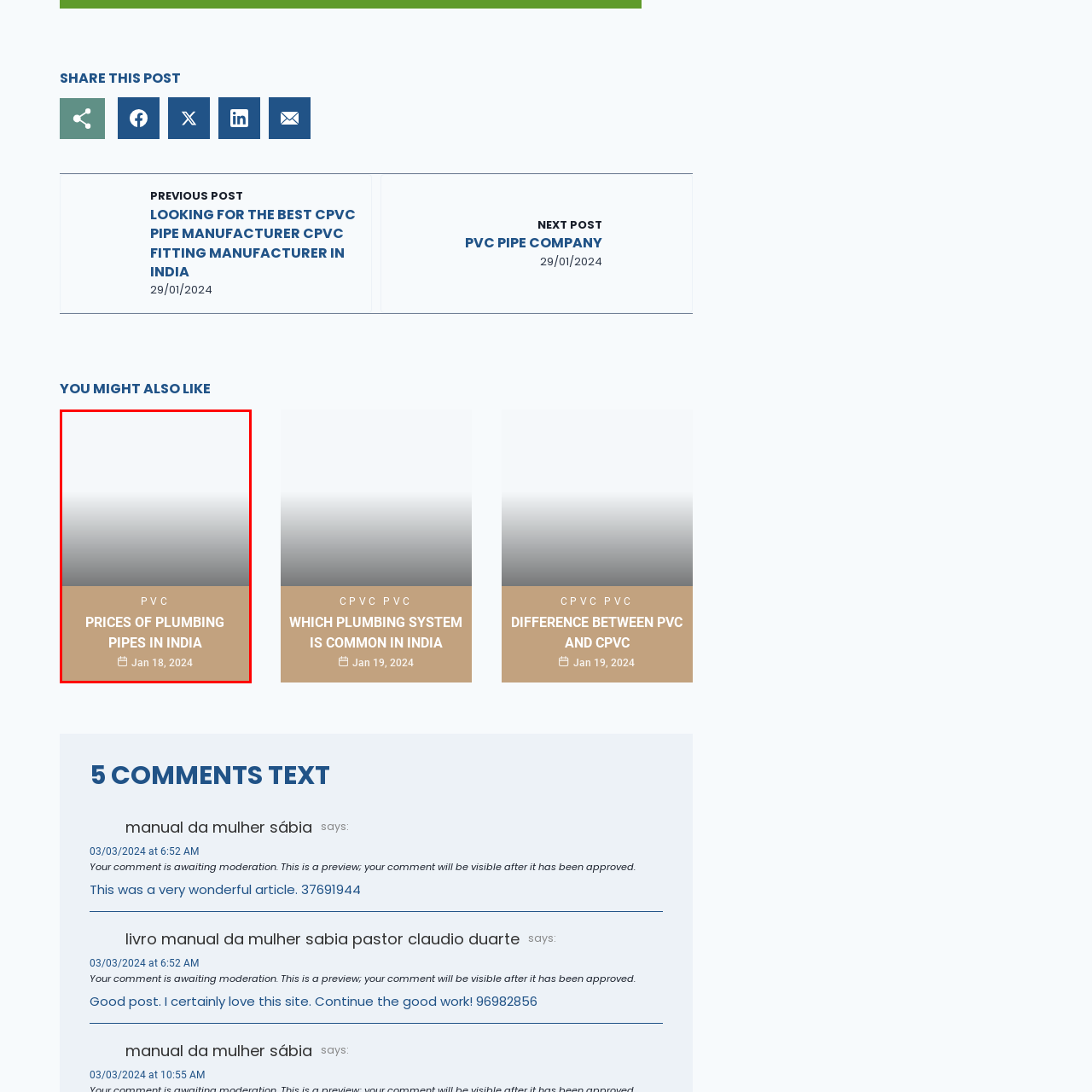When was the information about plumbing pipe prices presented?
Please analyze the image within the red bounding box and offer a comprehensive answer to the question.

The date 'Jan 18, 2024' is included below the title, providing a timely context to the information presented about plumbing pipe prices in India.